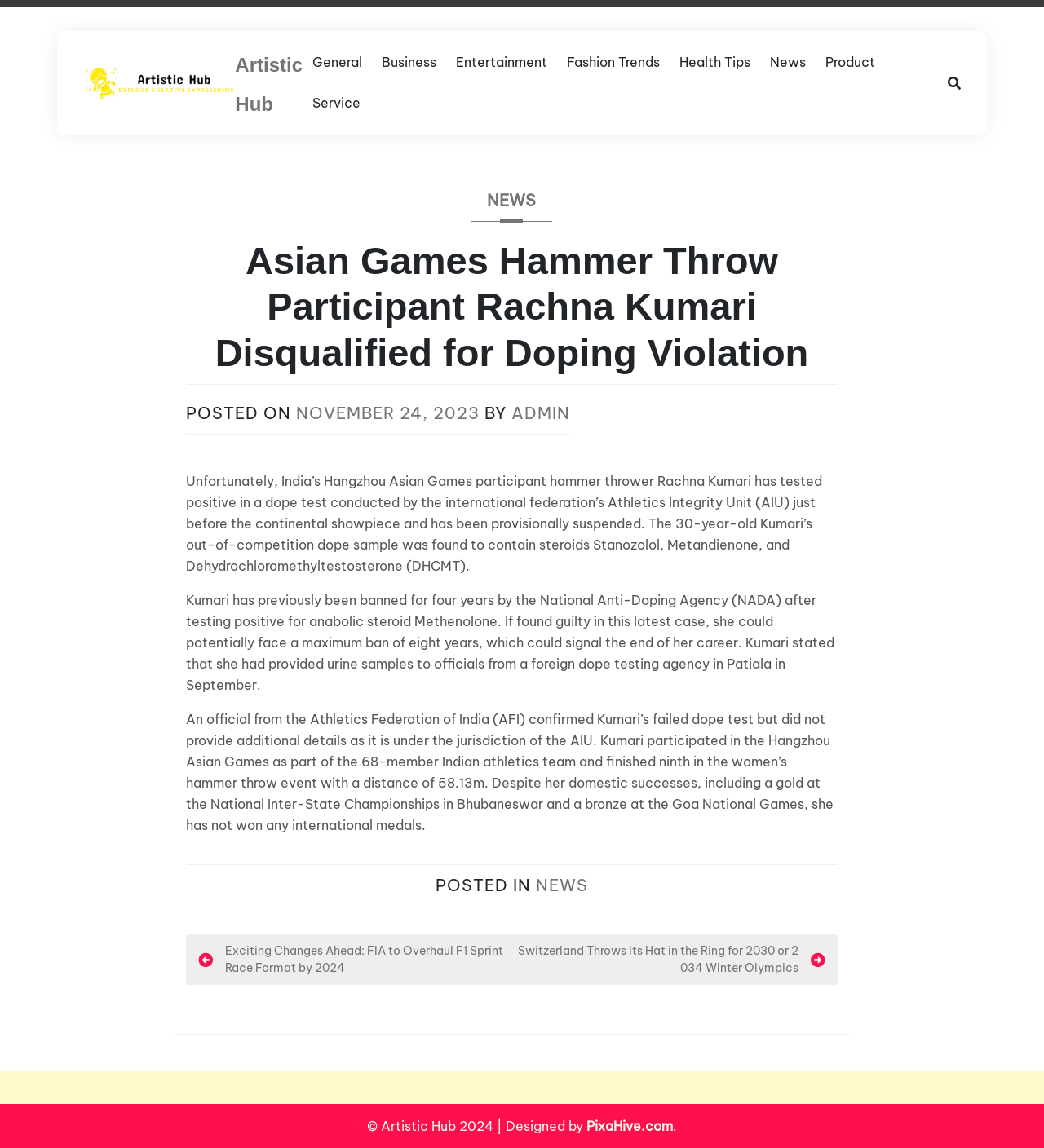What is the distance achieved by Rachna Kumari in the women’s hammer throw event?
Look at the webpage screenshot and answer the question with a detailed explanation.

I found the answer by reading the article's content, which states 'Kumari participated in the Hangzhou Asian Games as part of the 68-member Indian athletics team and finished ninth in the women’s hammer throw event with a distance of 58.13m'. This indicates that Rachna Kumari achieved a distance of 58.13m in the women’s hammer throw event.